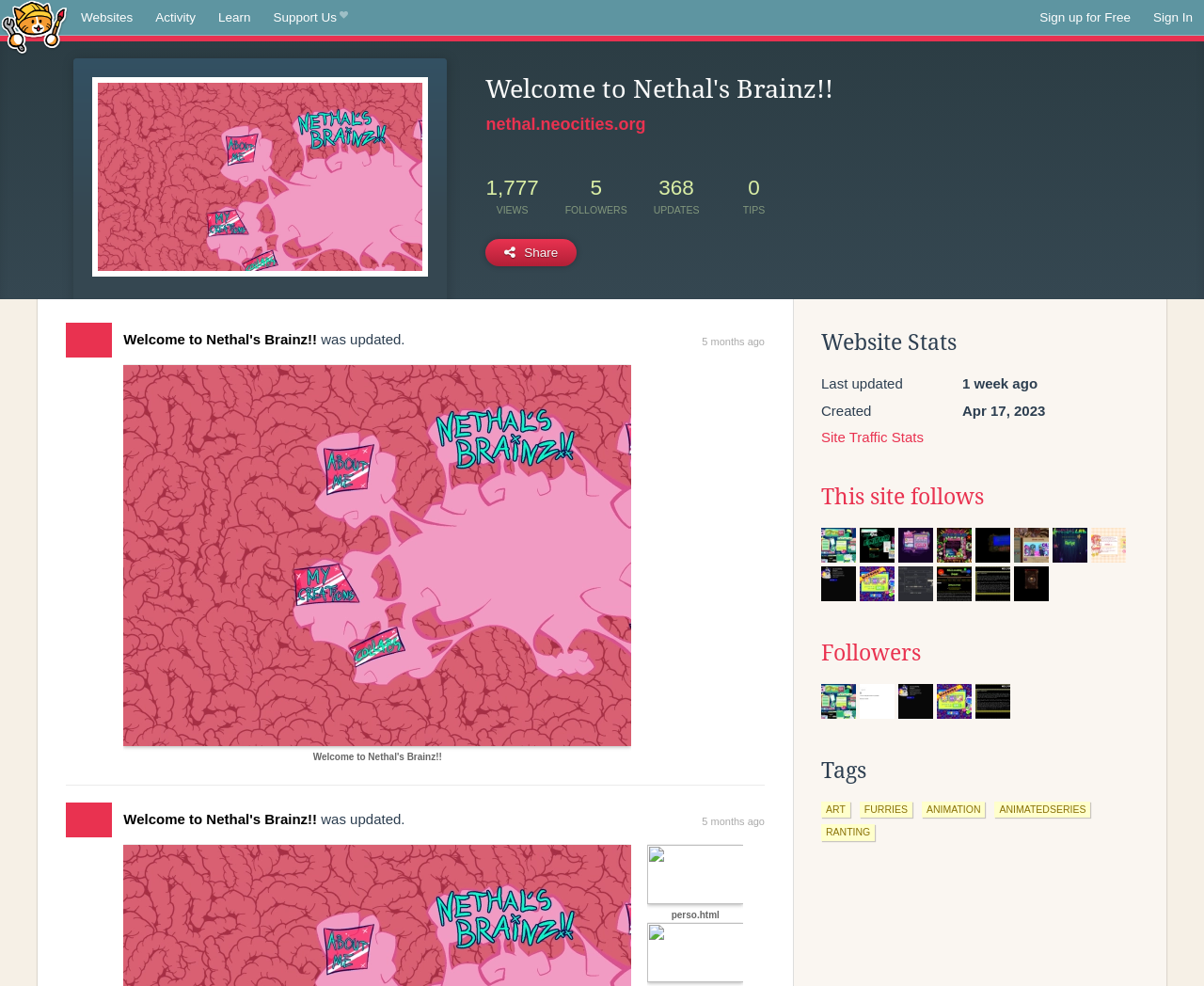Please identify the bounding box coordinates of the element I need to click to follow this instruction: "Click on 'ABOUT JAPAN' menu item".

None